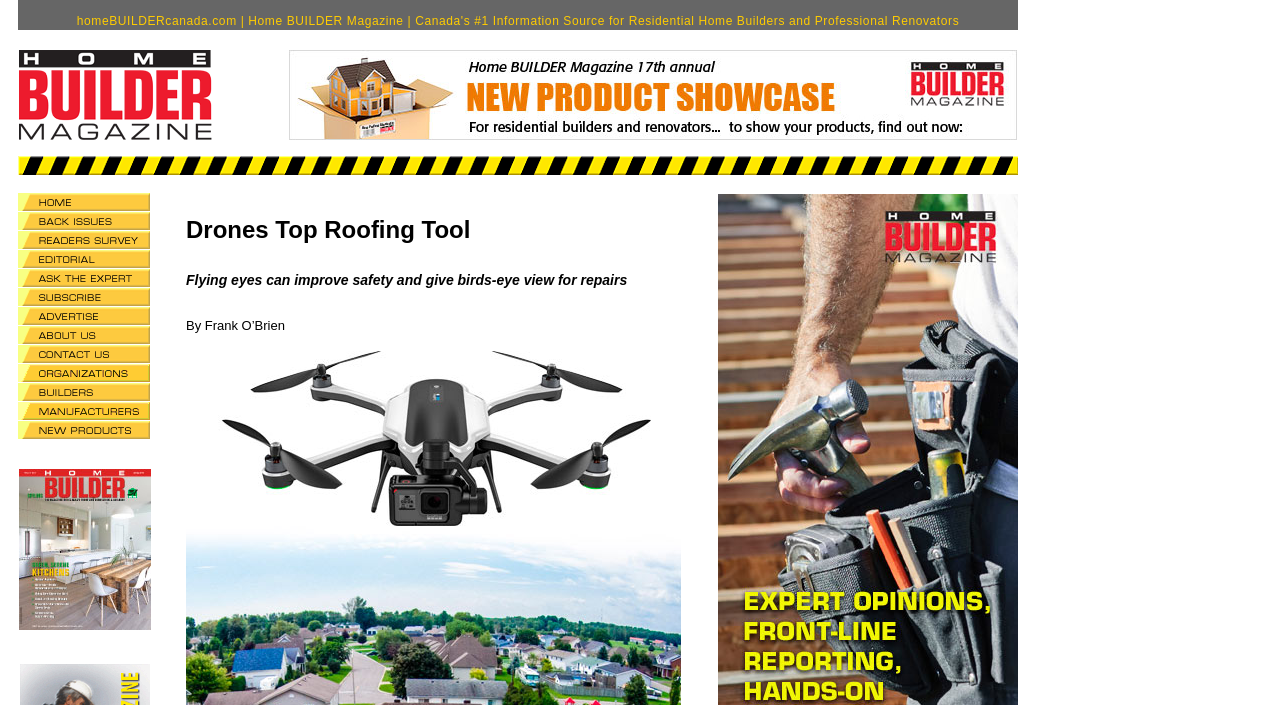Given the description: "name="Manufacturers link"", determine the bounding box coordinates of the UI element. The coordinates should be formatted as four float numbers between 0 and 1, [left, top, right, bottom].

[0.014, 0.576, 0.117, 0.6]